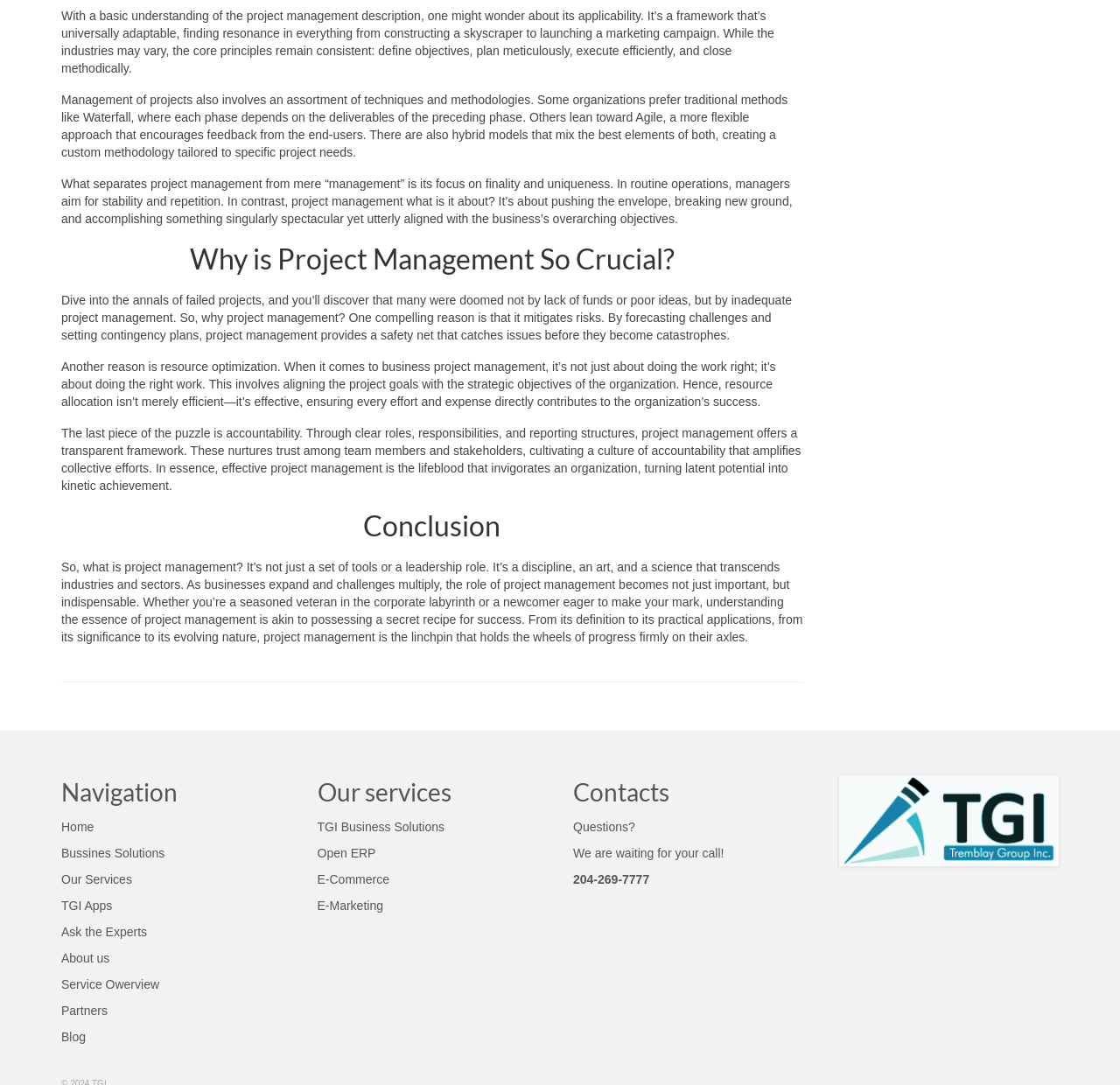What is the significance of accountability in project management?
Please elaborate on the answer to the question with detailed information.

The webpage emphasizes the importance of accountability in project management, stating that it nurtures trust among team members and stakeholders. This is mentioned in the text 'Through clear roles, responsibilities, and reporting structures, project management offers a transparent framework. These nurtures trust among team members and stakeholders, cultivating a culture of accountability that amplifies collective efforts.'